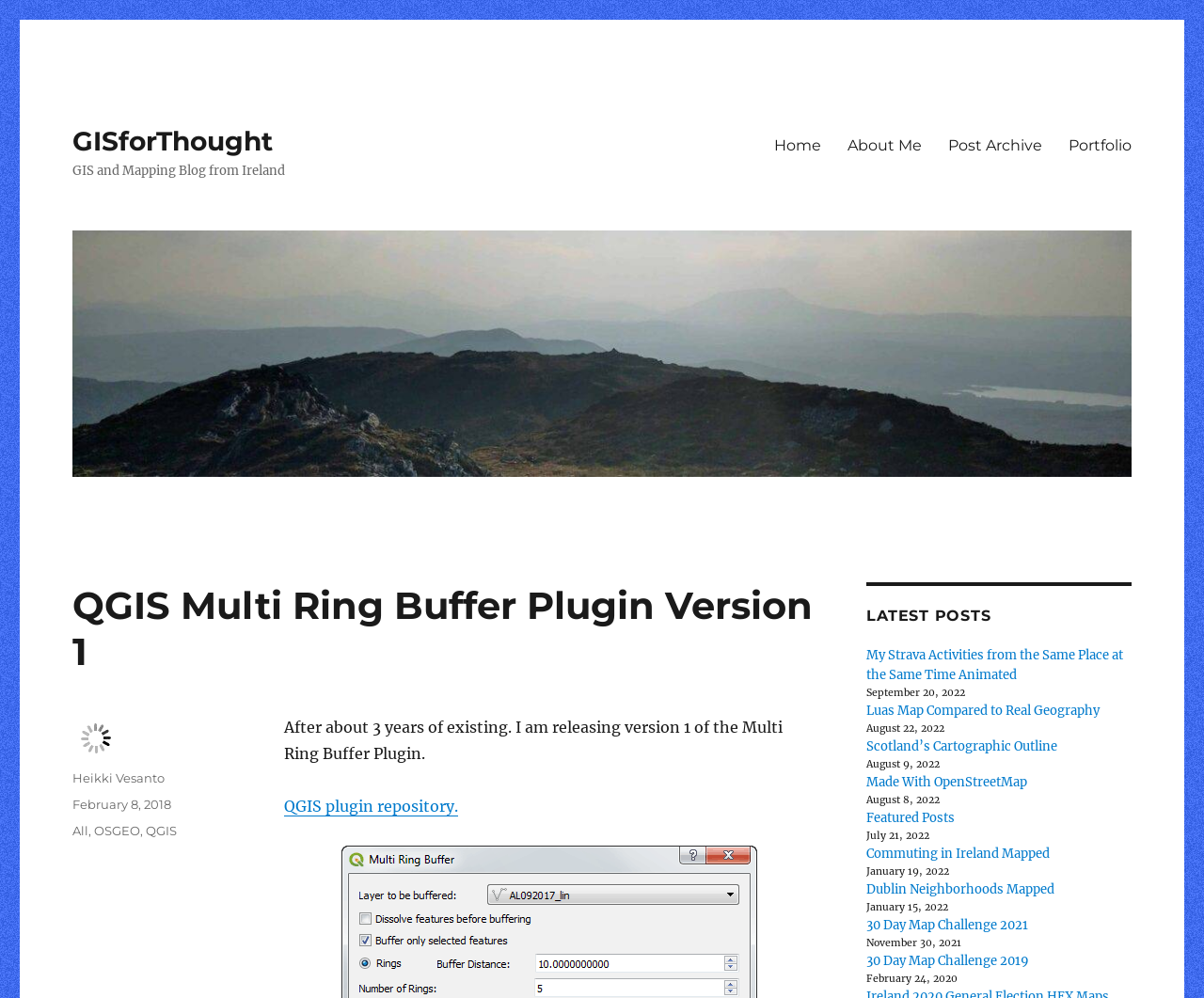How many latest posts are listed?
Answer the question with as much detail as possible.

I found the answer by counting the number of links under the heading 'LATEST POSTS', which are 10 in total, indicating that there are 10 latest posts listed.